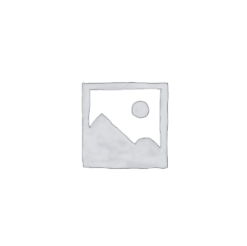What action can the user take with the related products?
Look at the screenshot and respond with a single word or phrase.

Add to cart